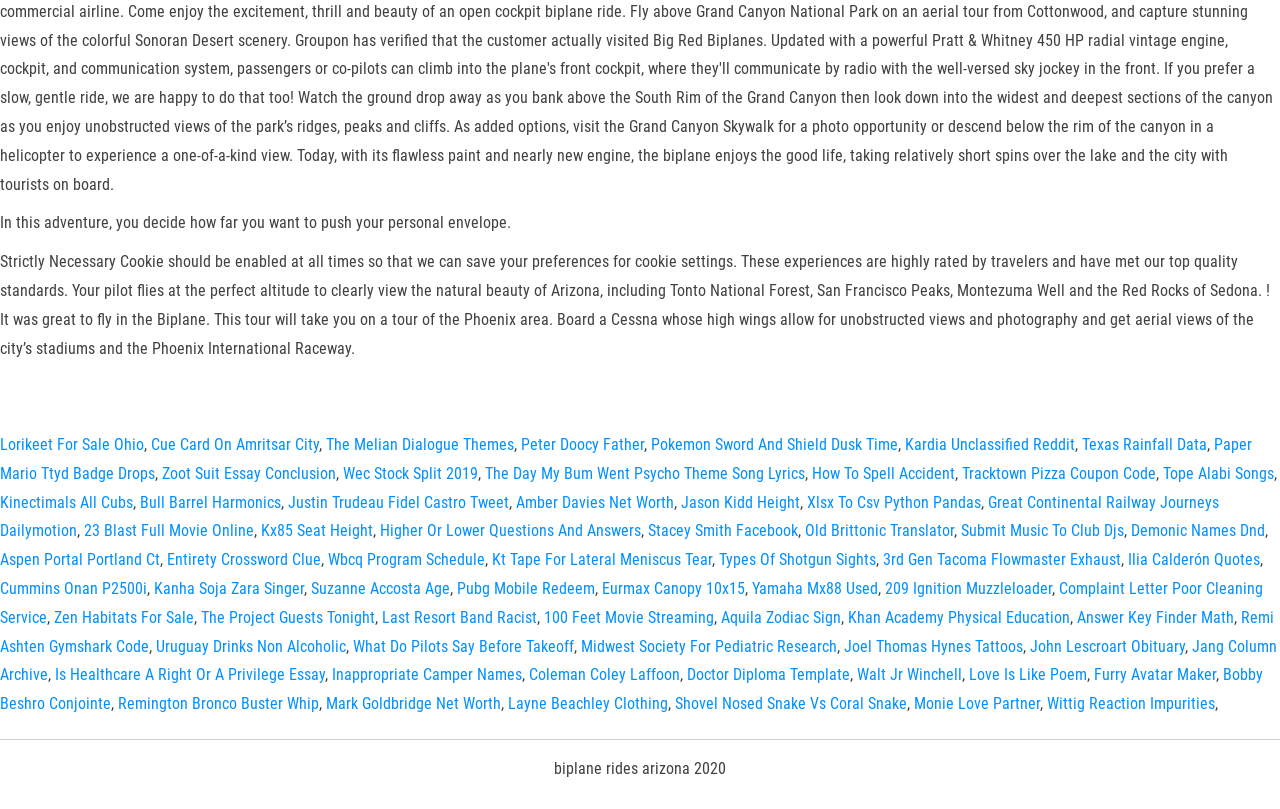What is the purpose of the Strictly Necessary Cookie?
Please give a detailed answer to the question using the information shown in the image.

According to the text on the webpage, the Strictly Necessary Cookie should be enabled at all times so that the website can save the user's preferences for cookie settings.